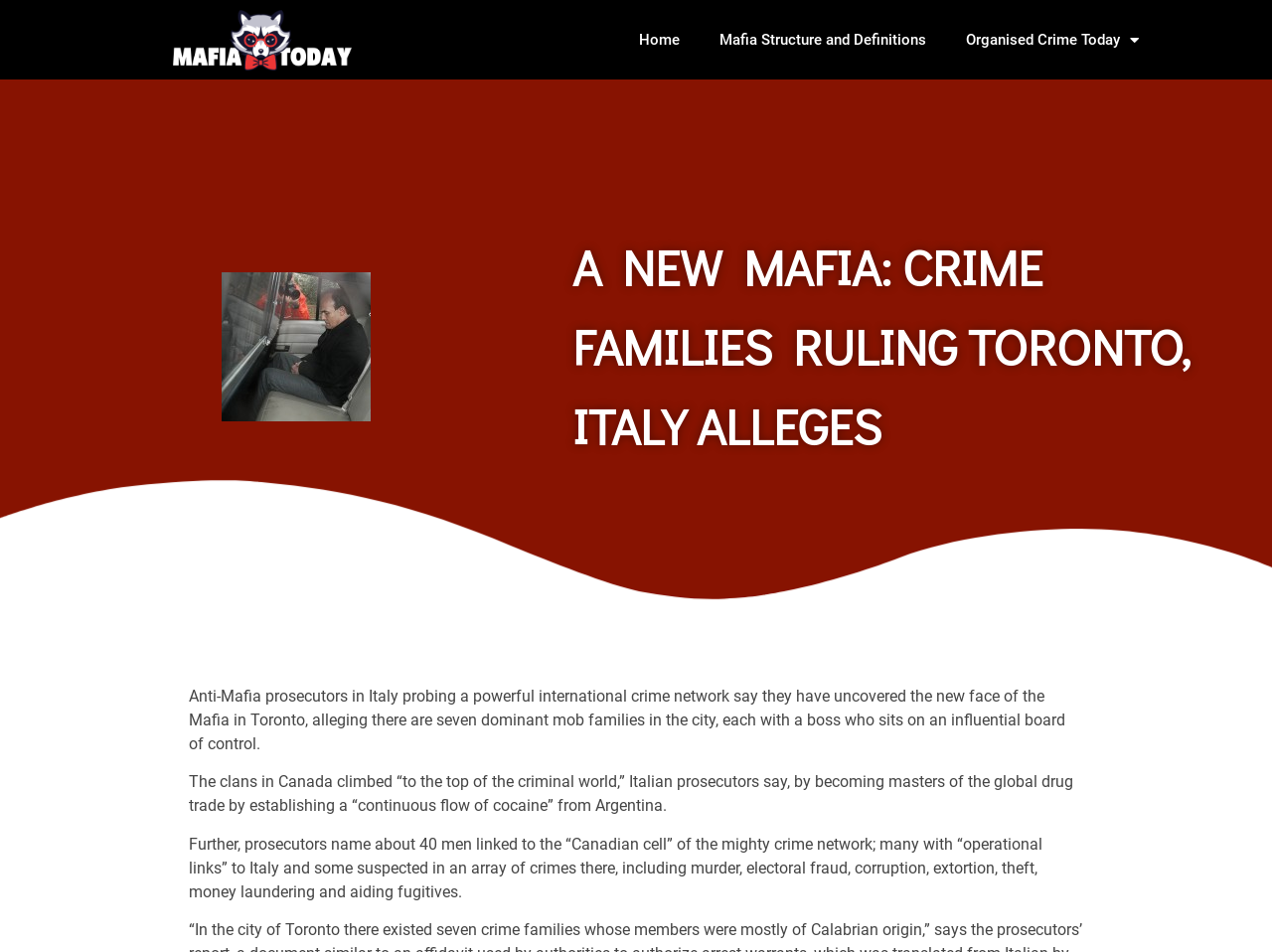What is the alleged source of the Mafia's power in Canada?
Provide a thorough and detailed answer to the question.

According to the article, Italian prosecutors claim that the Mafia in Canada has become powerful by establishing a 'continuous flow of cocaine' from Argentina, making them masters of the global drug trade.